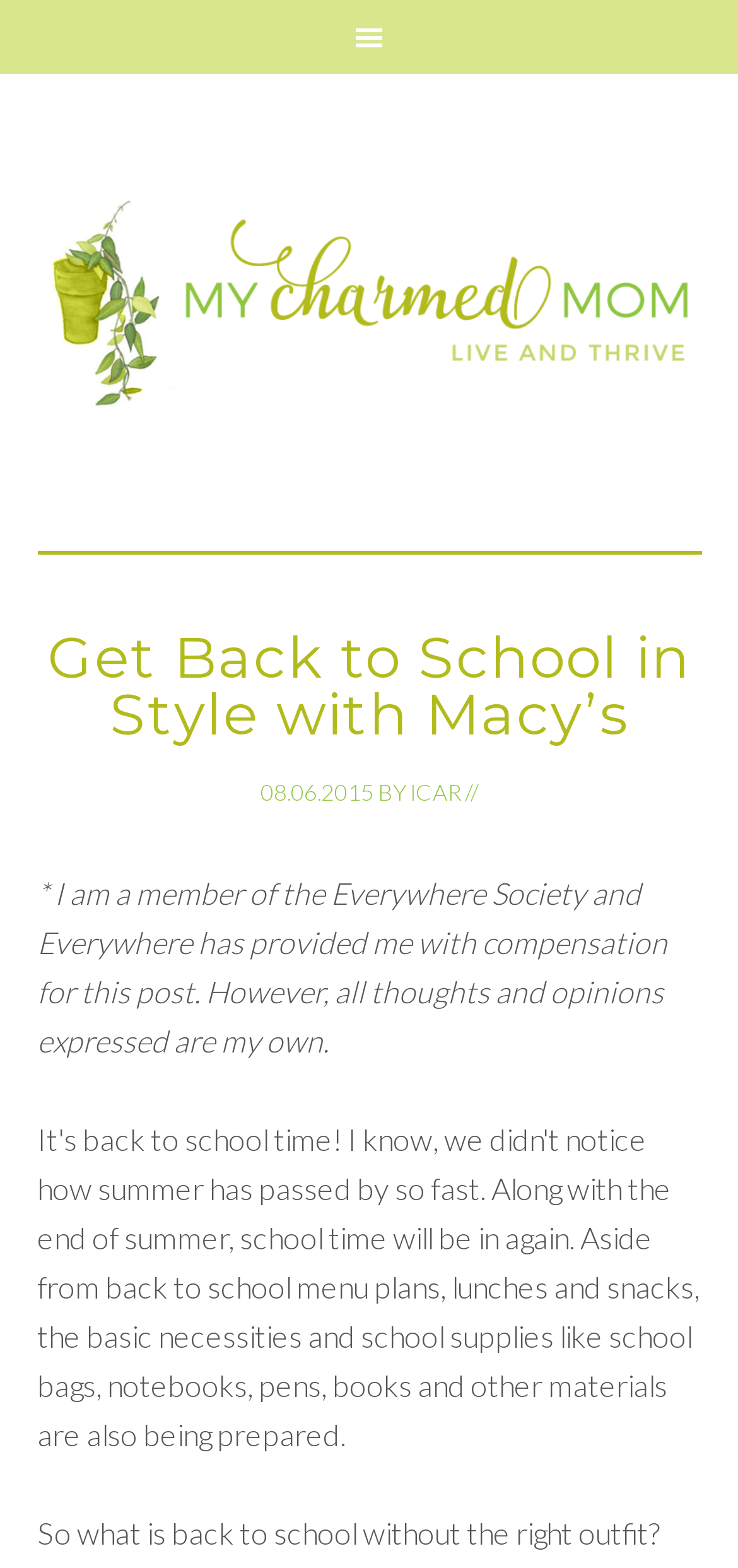Based on what you see in the screenshot, provide a thorough answer to this question: Is the post sponsored?

I determined that the post is sponsored by examining the StaticText element with the text '* I am a member of the Everywhere Society and Everywhere has provided me with compensation for this post. However, all thoughts and opinions expressed are my own.', which indicates that the post is sponsored by Everywhere Society.